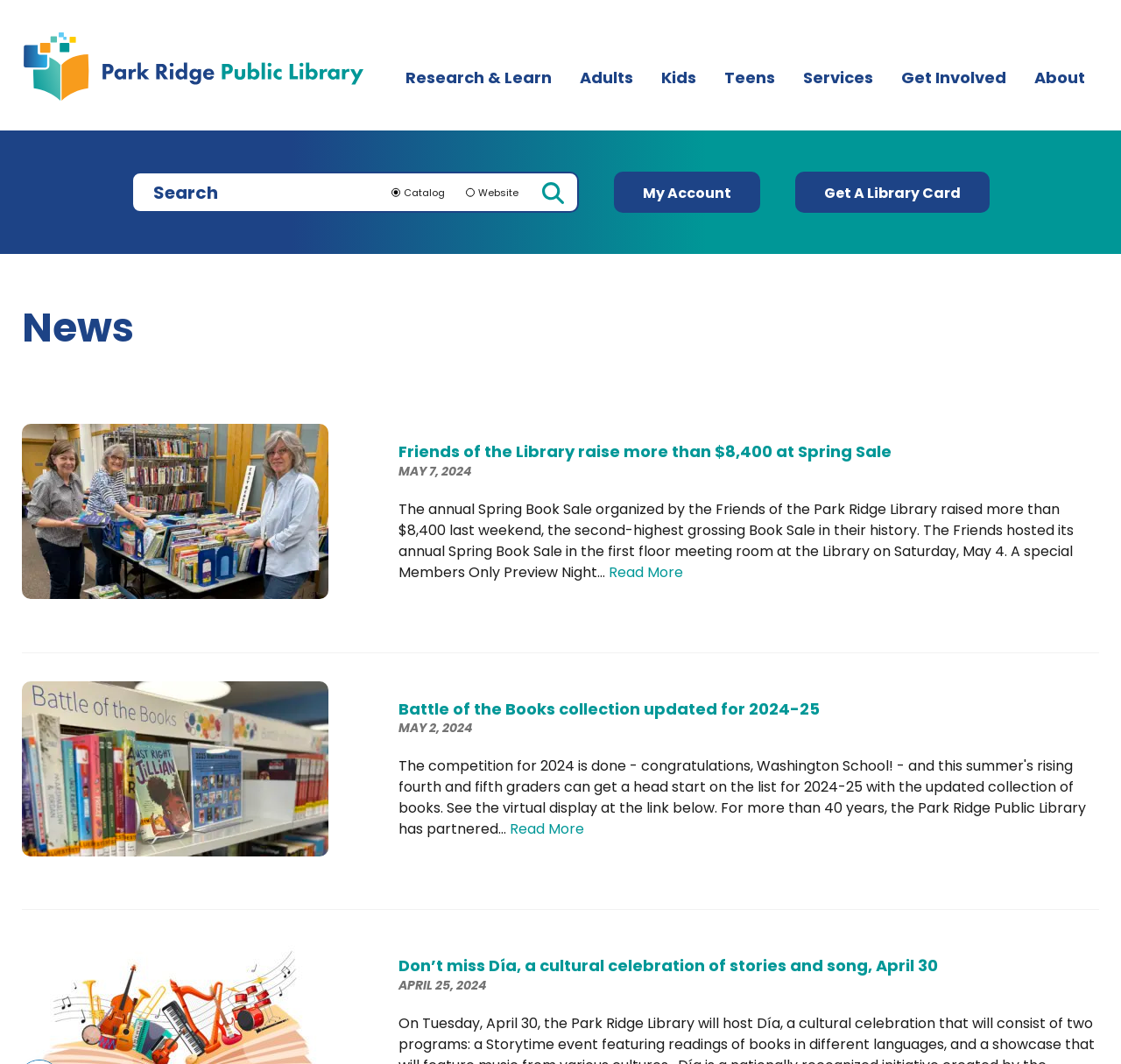Answer the question in a single word or phrase:
What is the date of the Spring Book Sale?

May 4